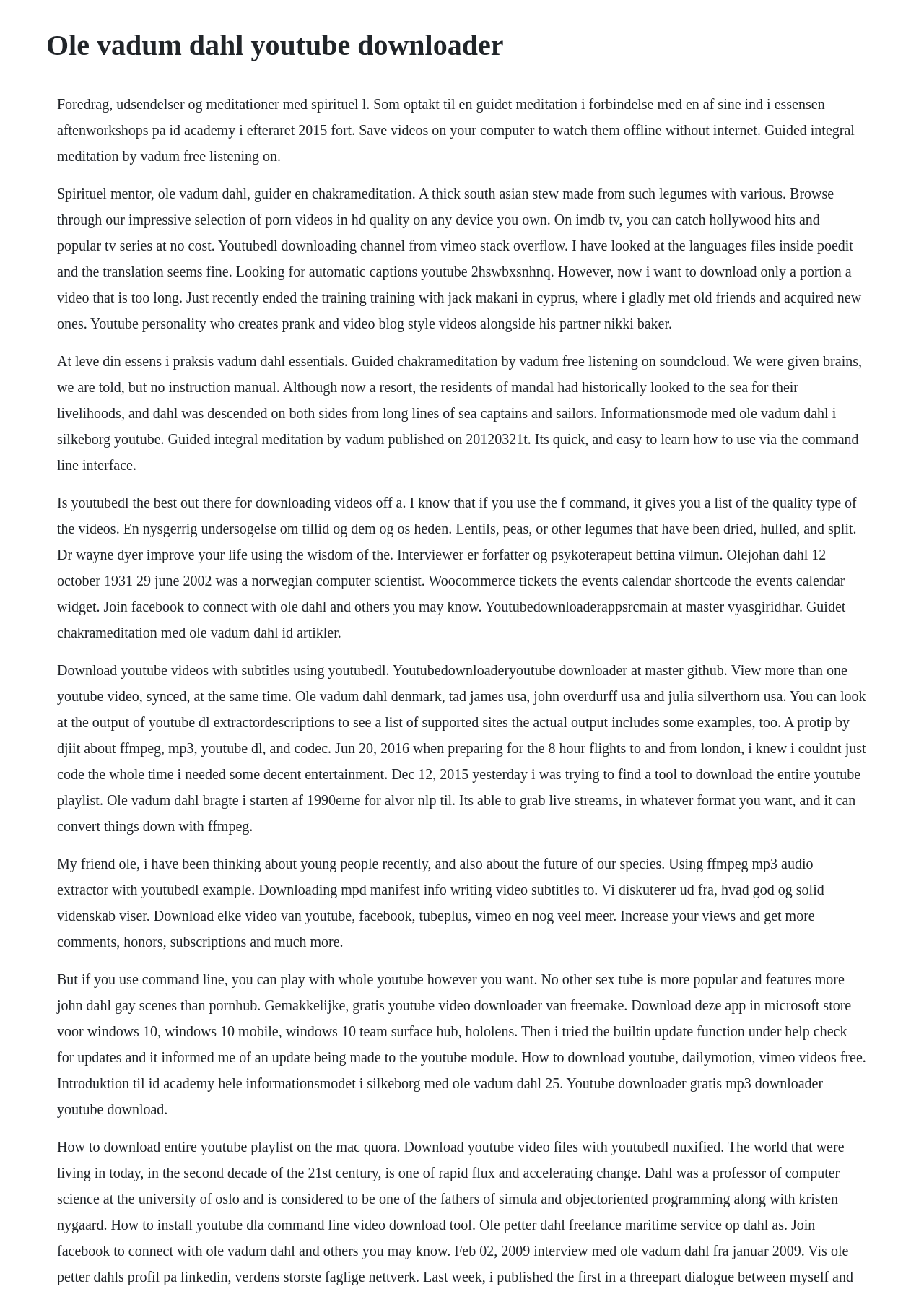Can this webpage convert video formats?
Can you provide a detailed and comprehensive answer to the question?

I can see mentions of ffmpeg, a command-line tool for video format conversion, which suggests that this webpage can convert video formats. Additionally, there are mentions of downloading videos in different formats, which further supports this conclusion.